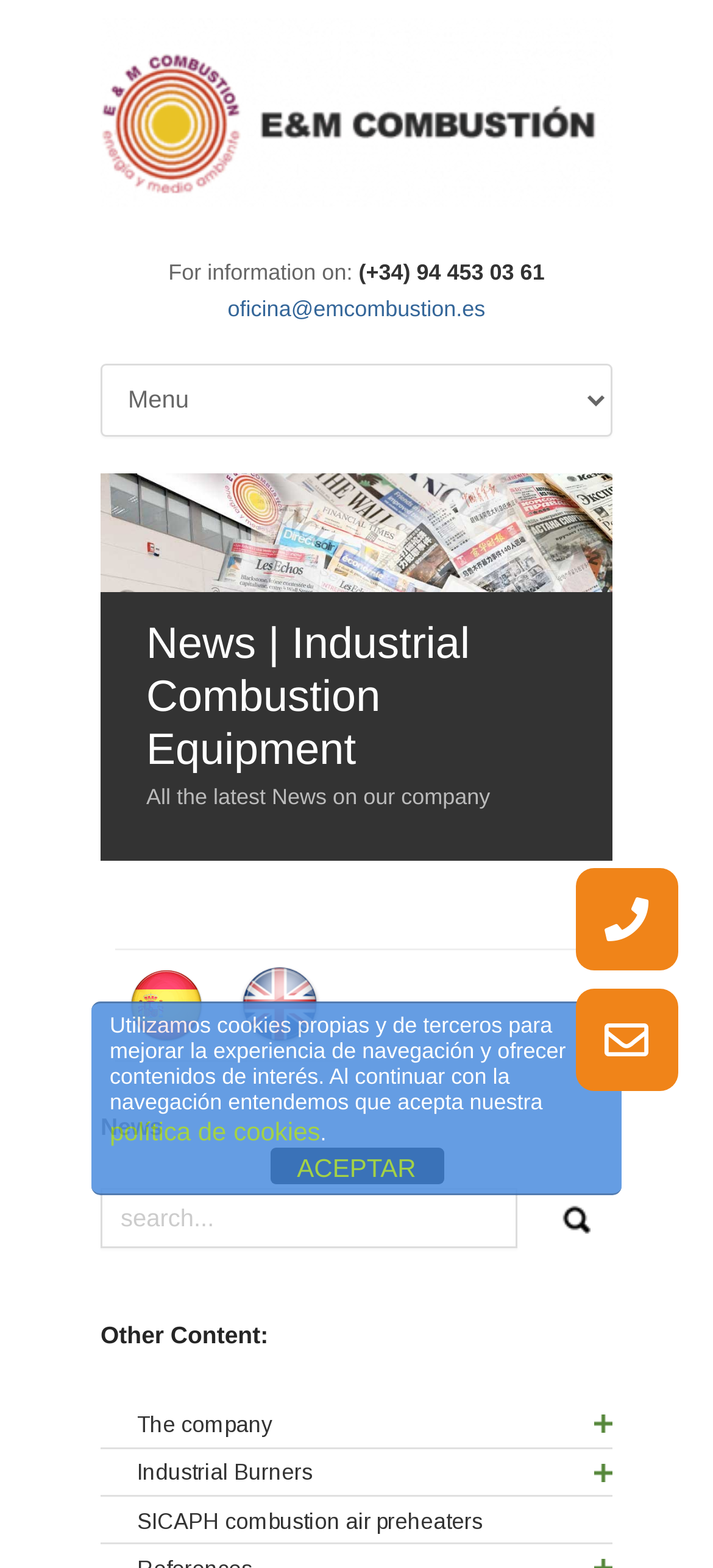Determine the bounding box coordinates for the clickable element to execute this instruction: "Click on 'ITC: Sam Harris at PopTech'". Provide the coordinates as four float numbers between 0 and 1, i.e., [left, top, right, bottom].

None